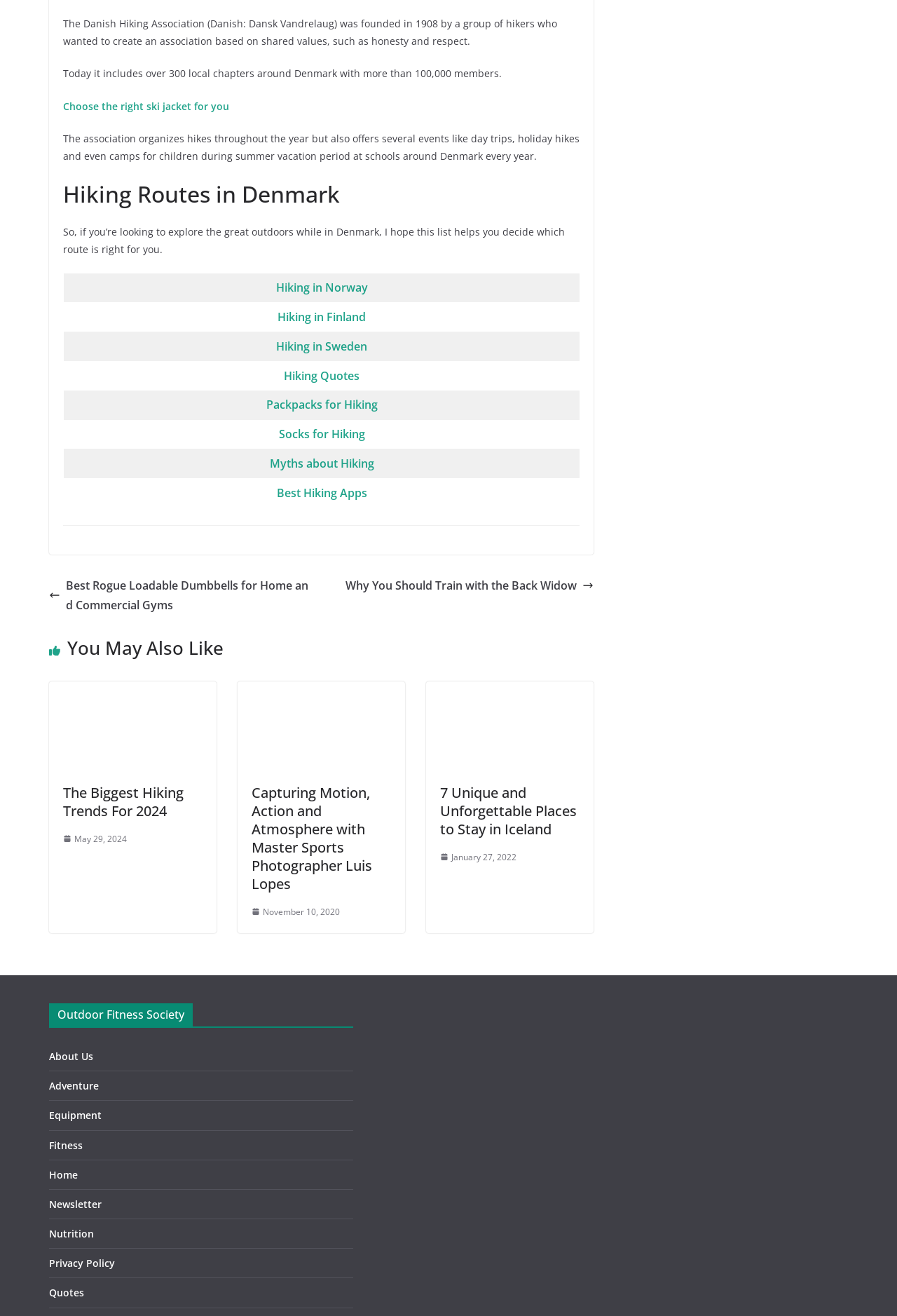Extract the bounding box for the UI element that matches this description: "parent_node: Sathyas title="sathyas"".

None